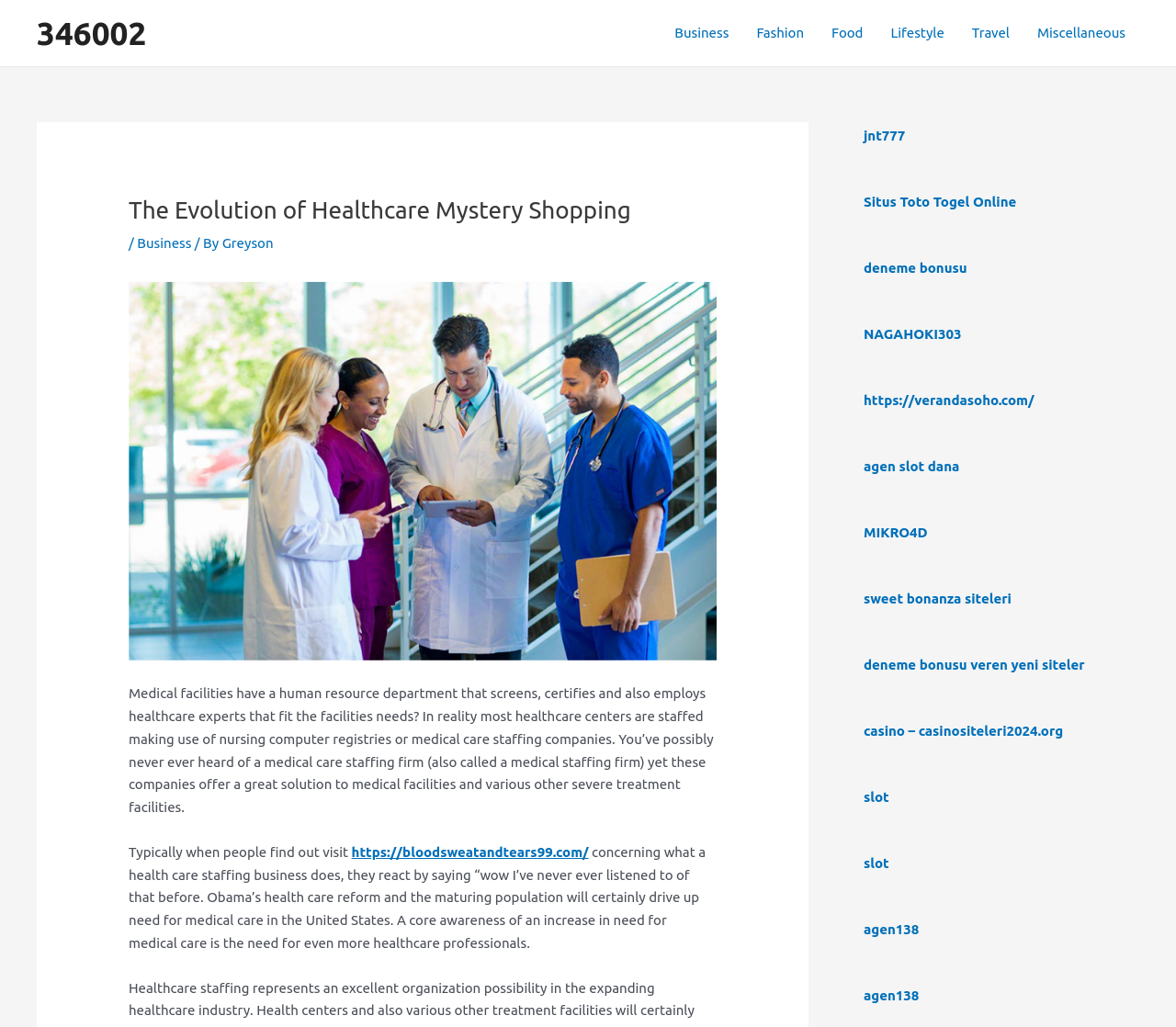Can you identify the bounding box coordinates of the clickable region needed to carry out this instruction: 'Check the link 'deneme bonusu''? The coordinates should be four float numbers within the range of 0 to 1, stated as [left, top, right, bottom].

[0.734, 0.253, 0.822, 0.268]